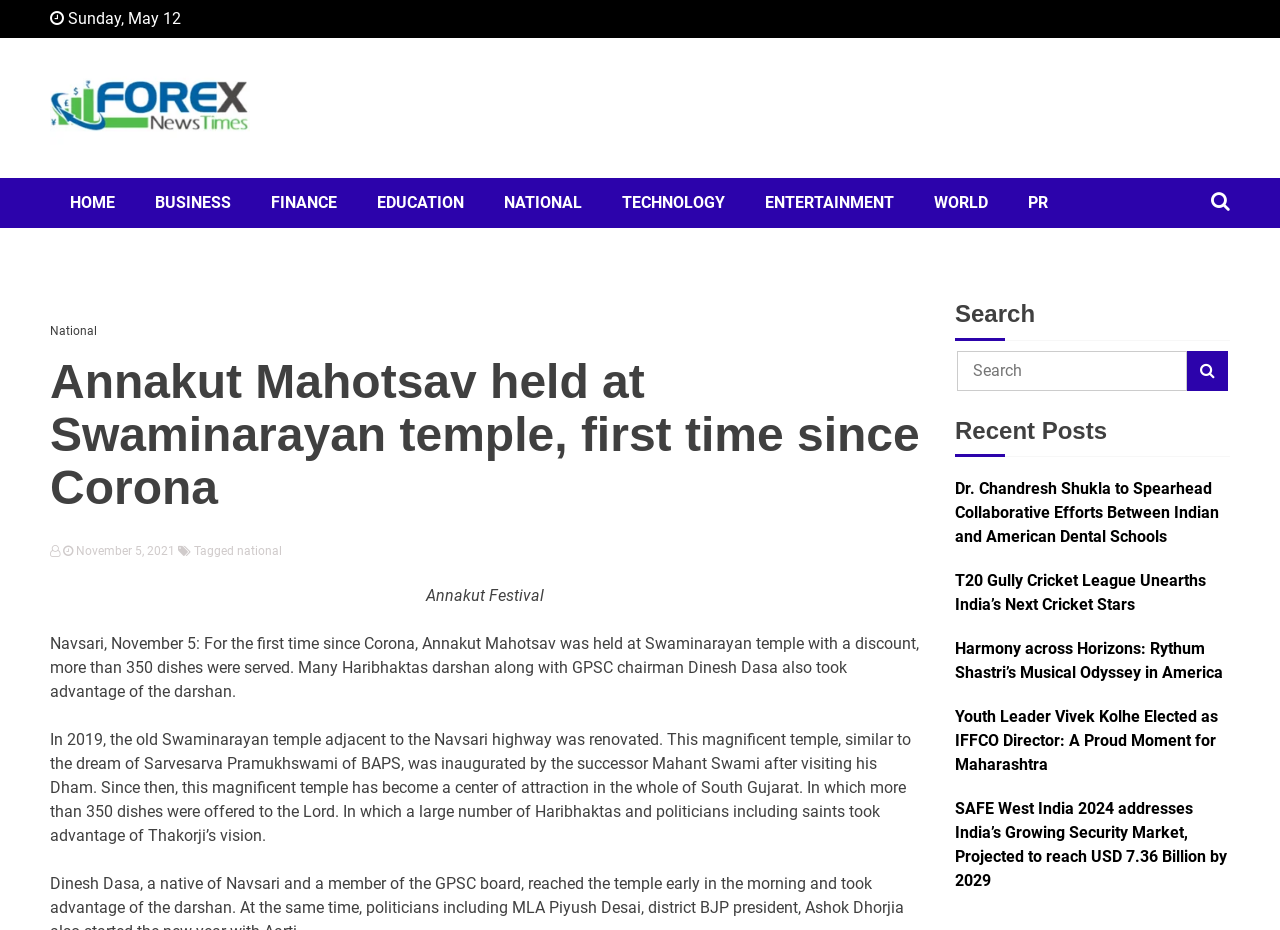Determine which piece of text is the heading of the webpage and provide it.

Forex News Times